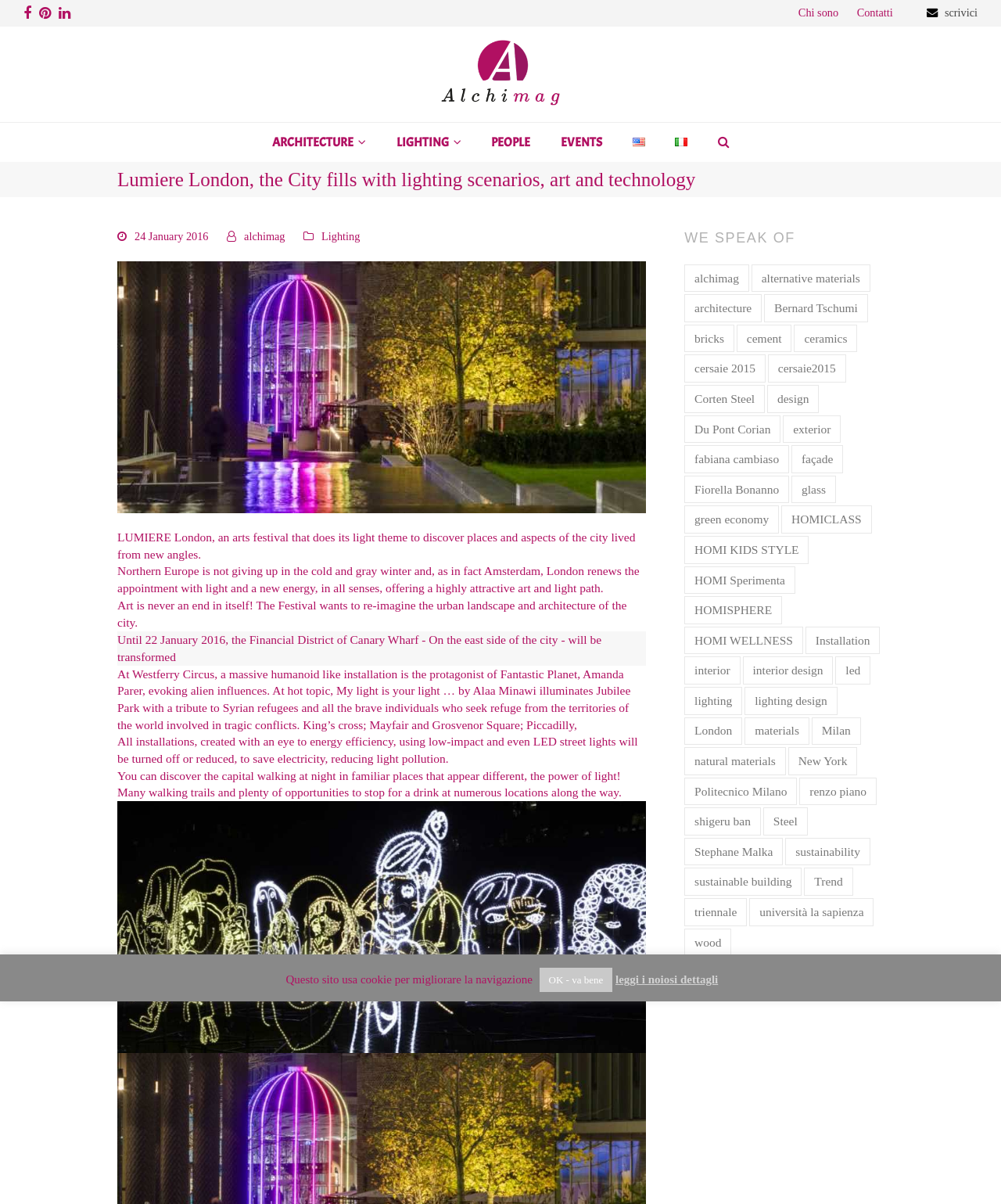Find the primary header on the webpage and provide its text.

Lumiere London, the City fills with lighting scenarios, art and technology